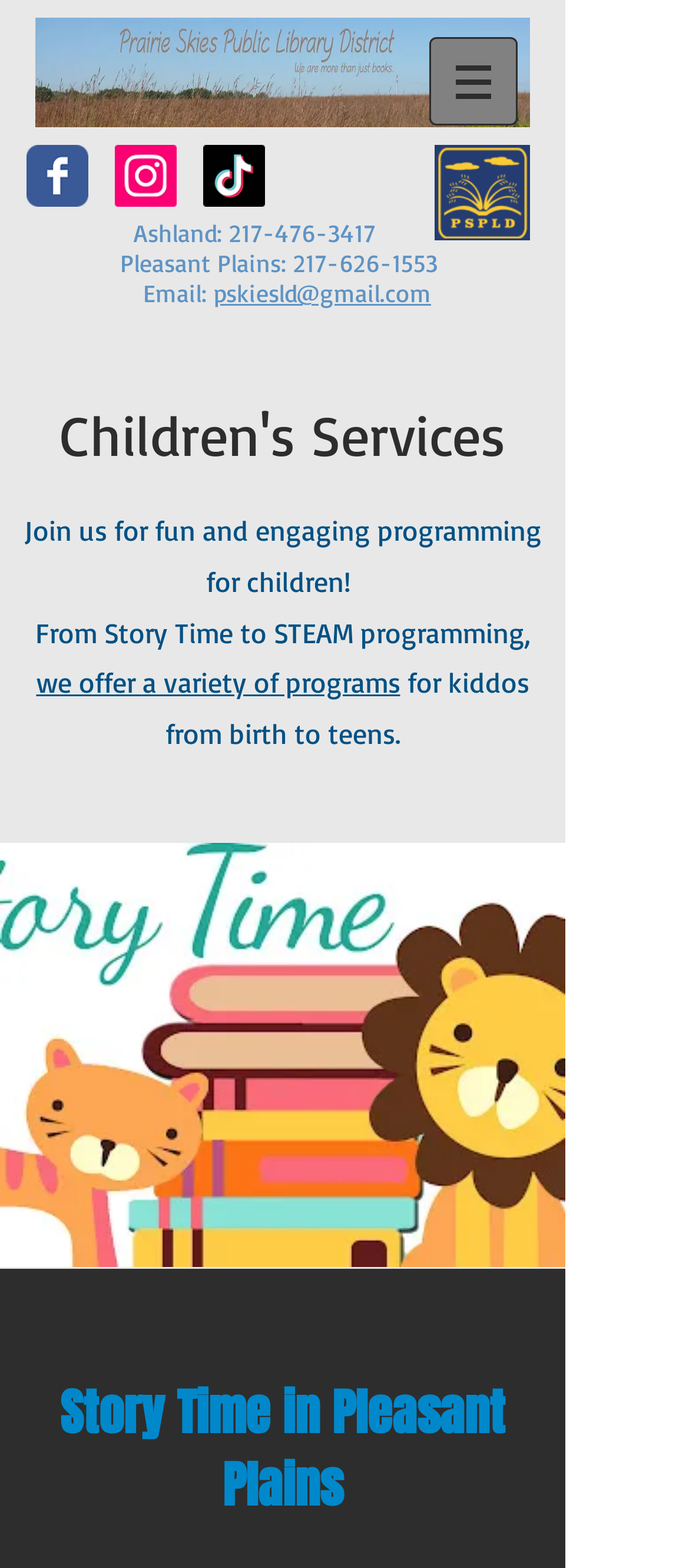Pinpoint the bounding box coordinates of the clickable area necessary to execute the following instruction: "Click the site navigation button". The coordinates should be given as four float numbers between 0 and 1, namely [left, top, right, bottom].

[0.623, 0.024, 0.751, 0.08]